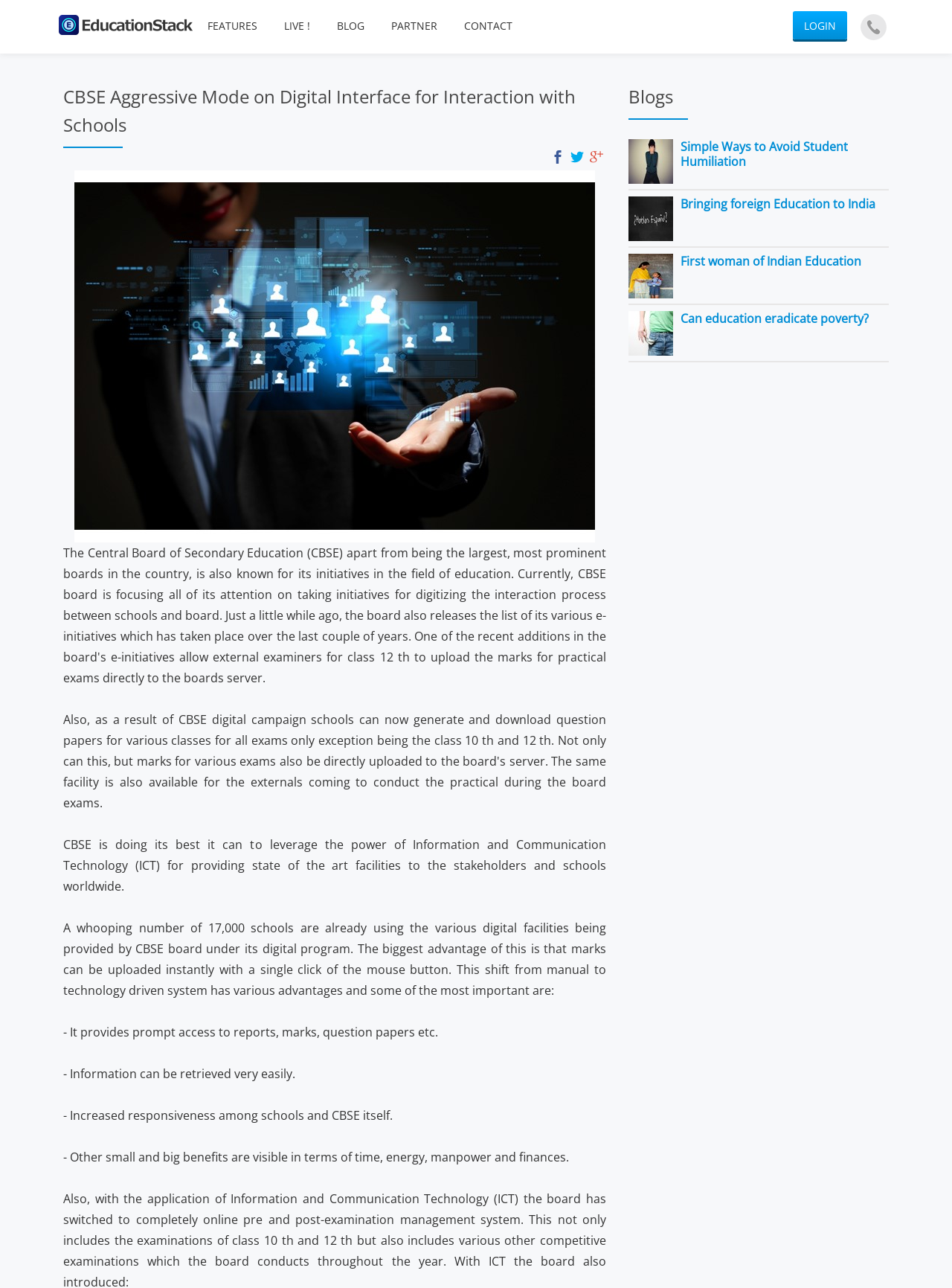Identify the bounding box coordinates of the element to click to follow this instruction: 'Click on the FEATURES link'. Ensure the coordinates are four float values between 0 and 1, provided as [left, top, right, bottom].

[0.204, 0.0, 0.284, 0.04]